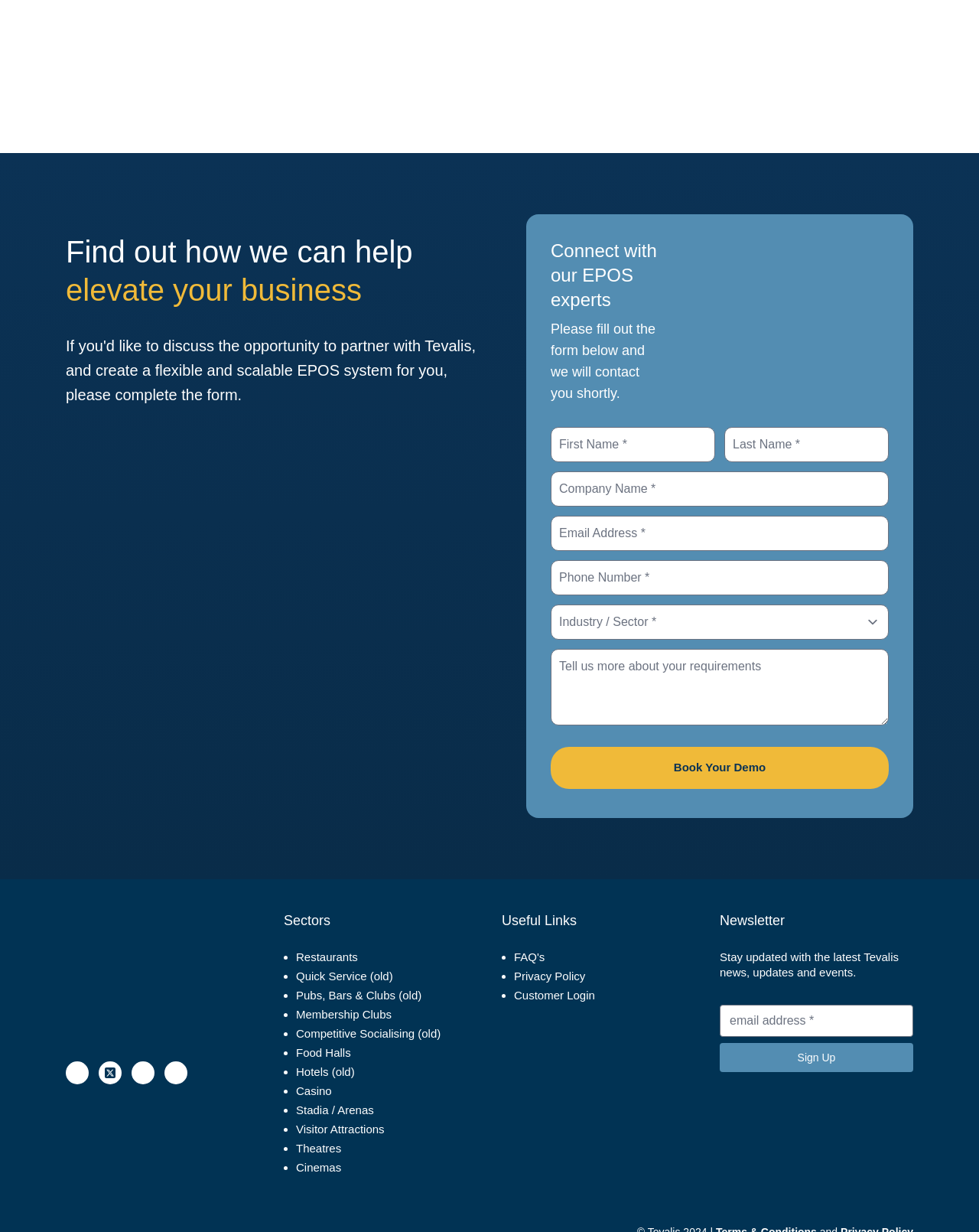How many sectors are listed on the webpage?
Refer to the image and respond with a one-word or short-phrase answer.

11